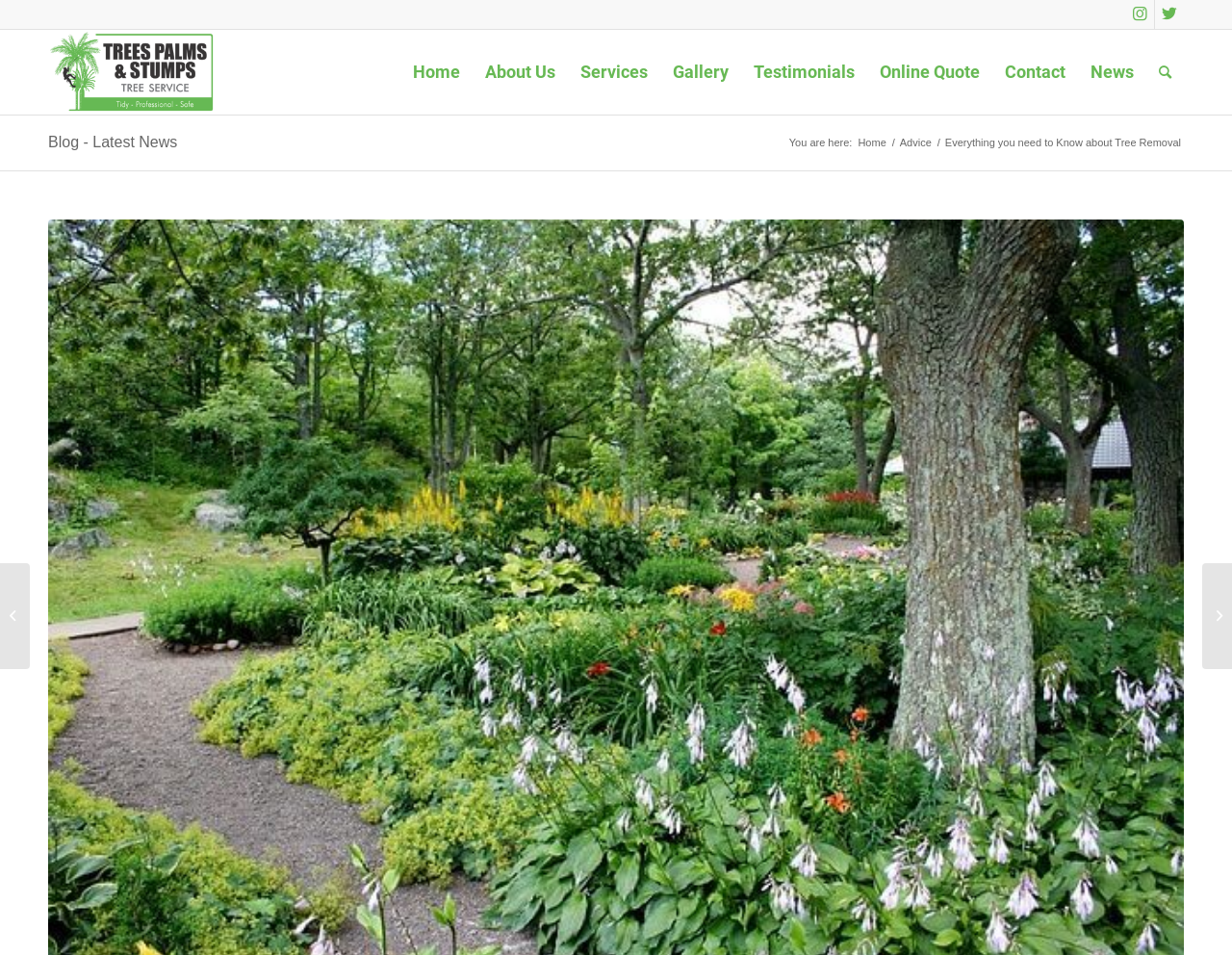Can you pinpoint the bounding box coordinates for the clickable element required for this instruction: "Read the latest news"? The coordinates should be four float numbers between 0 and 1, i.e., [left, top, right, bottom].

[0.039, 0.14, 0.144, 0.157]